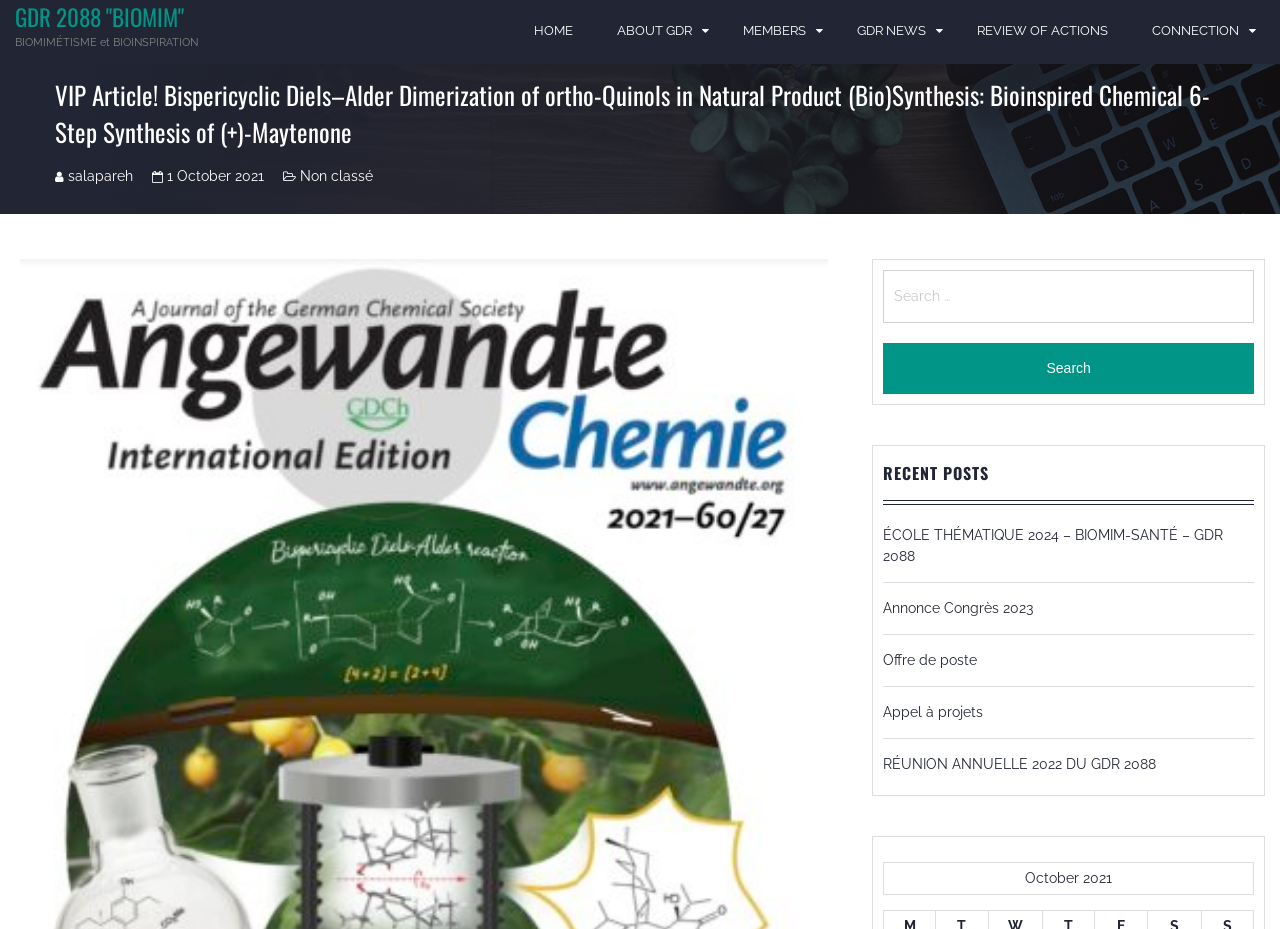What is the date of the VIP article?
Look at the webpage screenshot and answer the question with a detailed explanation.

The date of the VIP article can be found in the StaticText element '1 October 2021' below the heading 'VIP Article! Bispericyclic Diels–Alder Dimerization of ortho-Quinols in Natural Product (Bio)Synthesis: Bioinspired Chemical 6-Step Synthesis of (+)-Maytenone'.